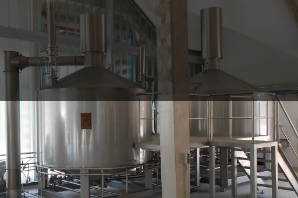Give a thorough explanation of the elements present in the image.

The image showcases the interior of a modern brewing facility, featuring large, polished stainless steel fermentation tanks. These tanks, crucial for the brewing process, are designed to facilitate the fermentation of beer and other beverages. The well-structured environment highlights the efficient use of space, with a staircase and elevated platforms providing access to different levels of the brewing system. The facility is likely part of the JBT Zundert Industriebrauerei, a company known for its innovative brewing solutions catering to both pub and industrial breweries. The clear glass windows allow natural light to illuminate the workspace, creating a bright and inviting atmosphere for brewing experts and visitors alike.